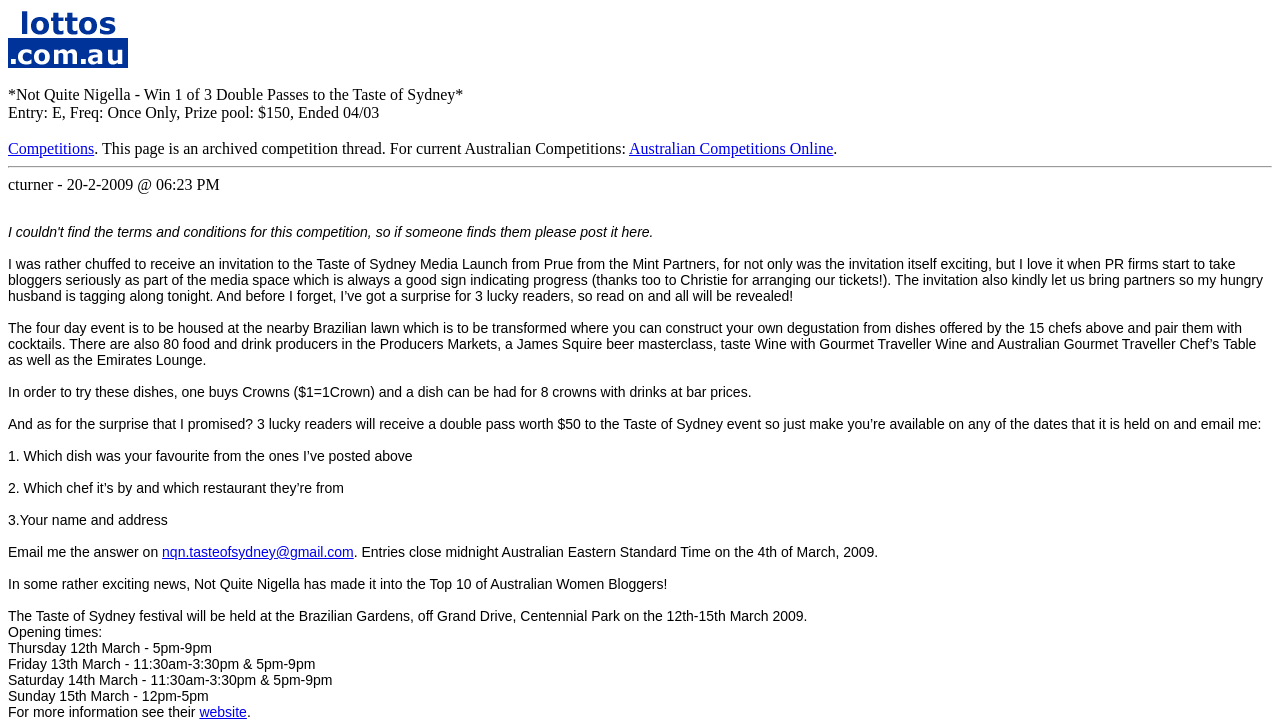Given the description "Write For Us", determine the bounding box of the corresponding UI element.

None